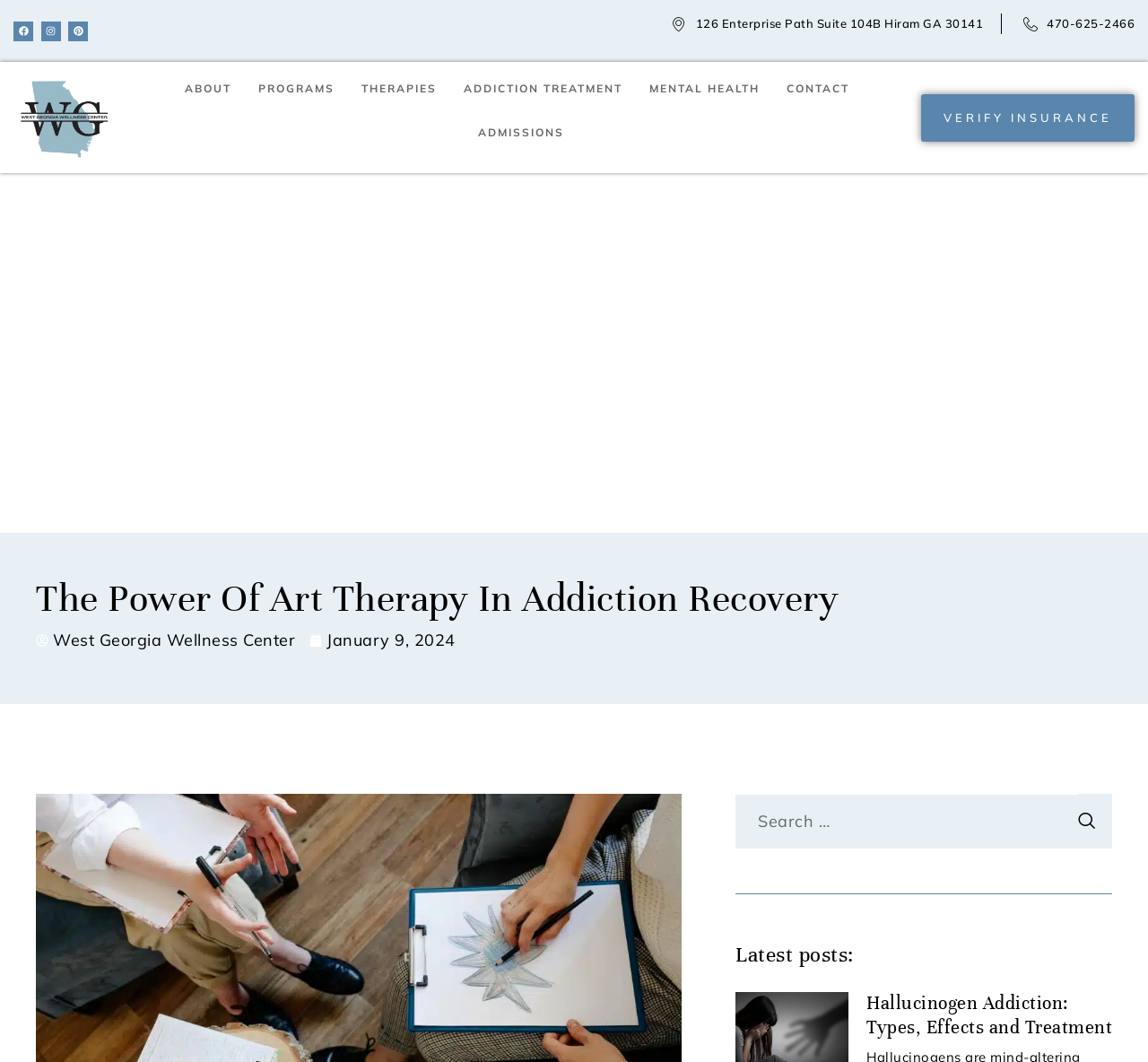Locate the bounding box coordinates of the segment that needs to be clicked to meet this instruction: "Read about hallucinogen addiction".

[0.755, 0.934, 0.969, 0.978]